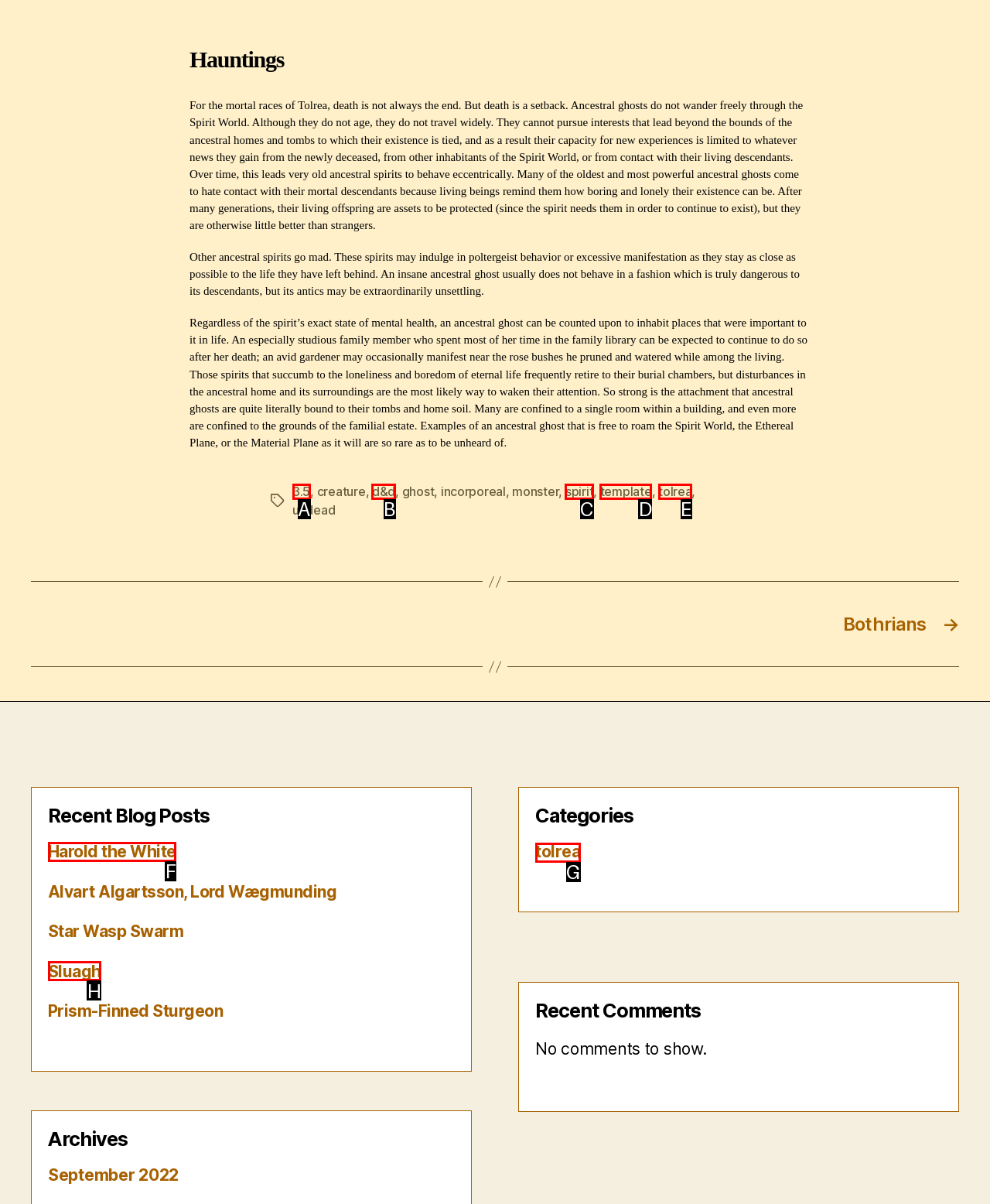Please identify the correct UI element to click for the task: Explore the 'tolrea' category Respond with the letter of the appropriate option.

G